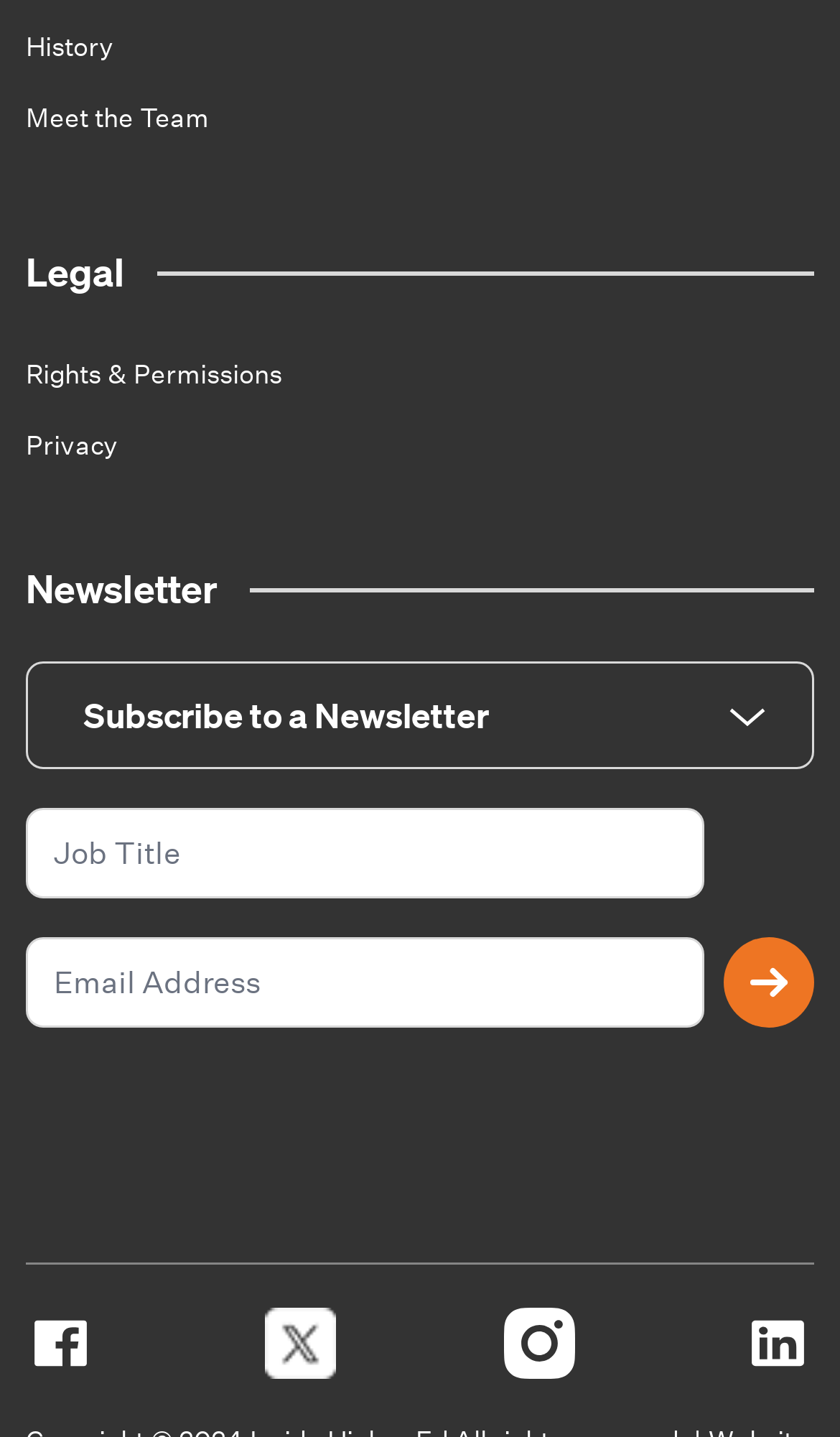How many social media links are there?
Examine the image and provide an in-depth answer to the question.

I counted the number of social media links by looking at the links with image elements as their children. There are four social media links: 'Inside Higher Ed Facebook', 'Inside Higher Ed on X / Twitter', 'Inside Higher Ed Instagram', and 'Inside Higher Ed Linkedin'.